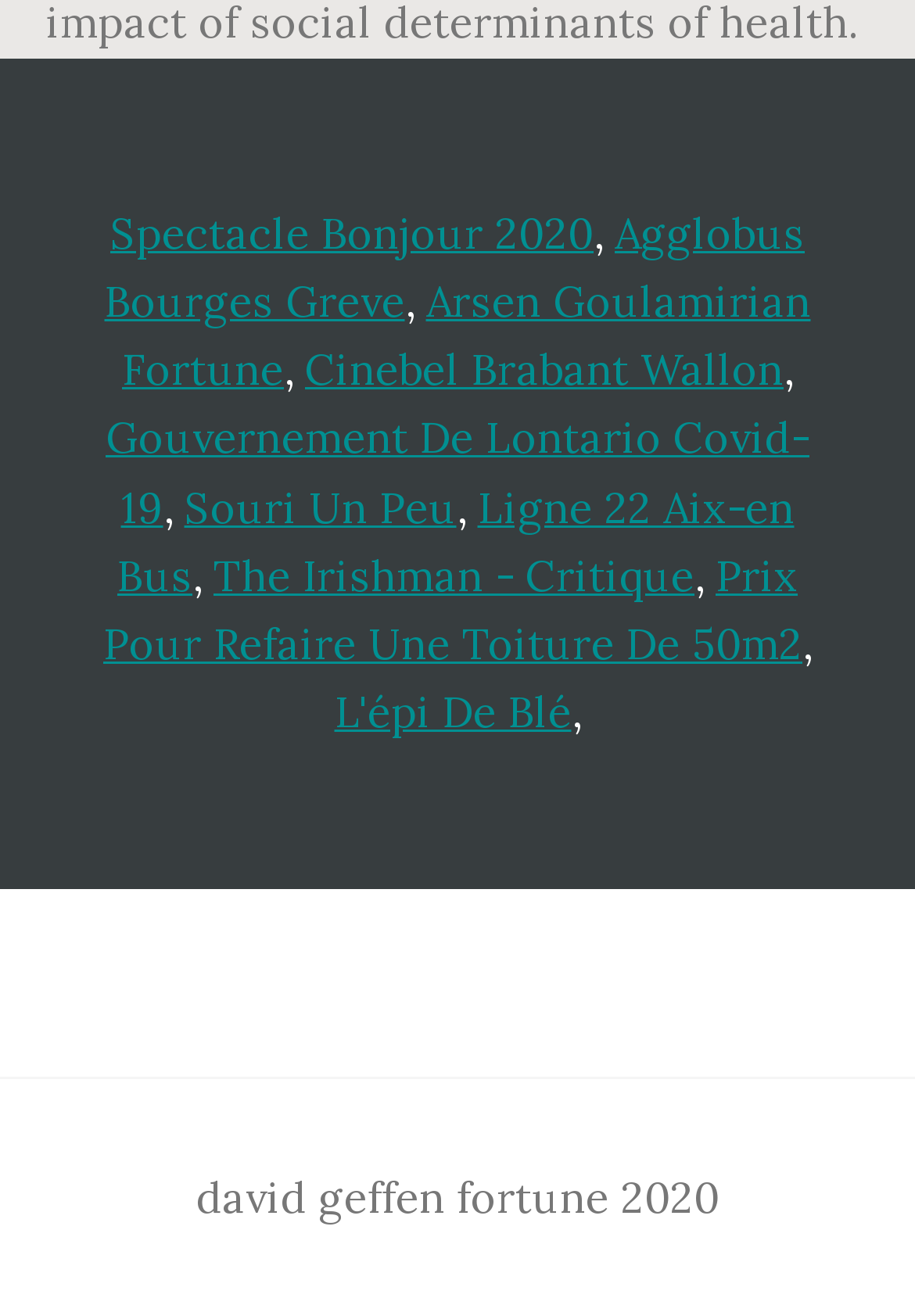How many commas are there on the webpage?
Using the image provided, answer with just one word or phrase.

3